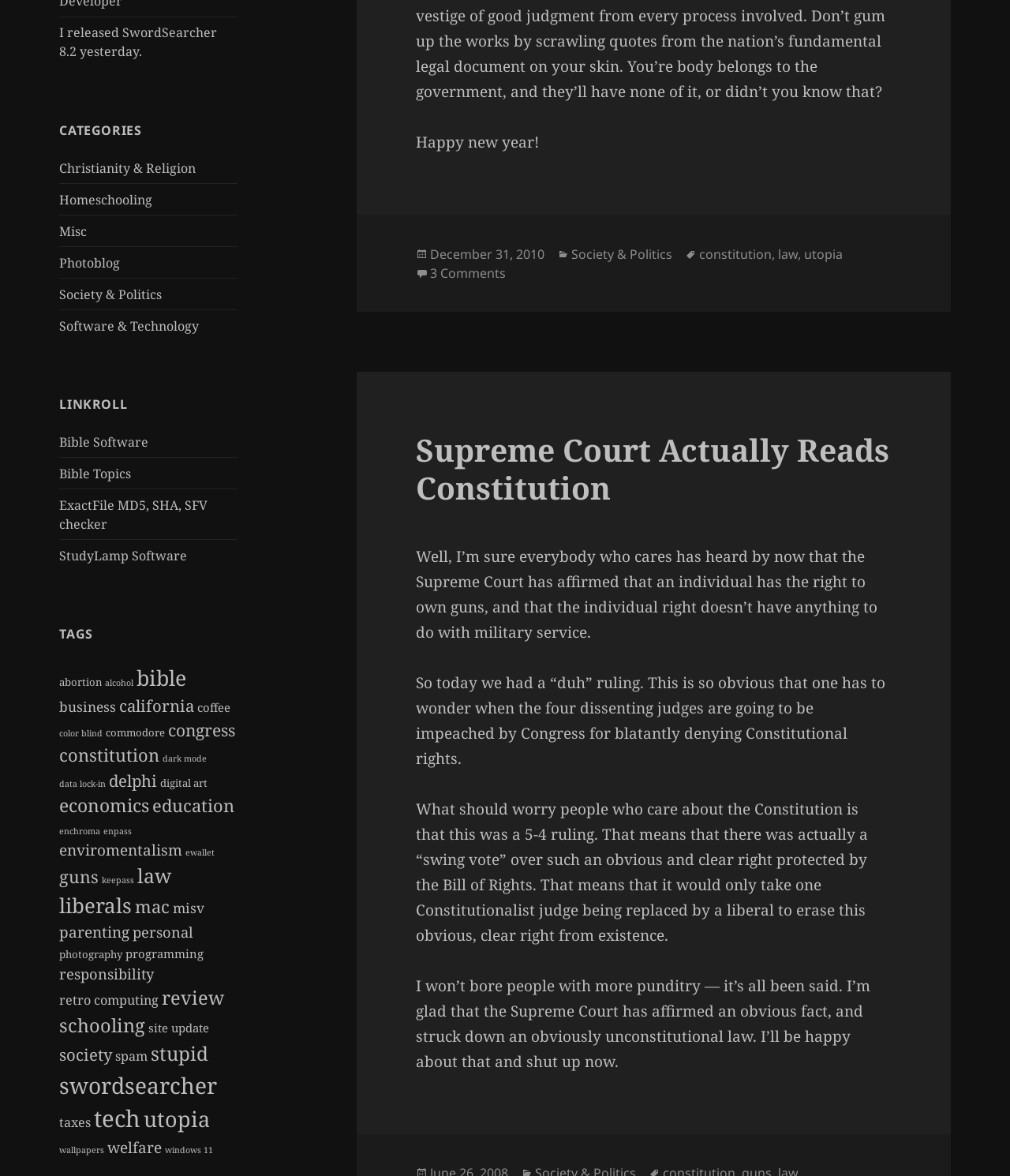What is the topic of the article?
Please provide a detailed answer to the question.

I read the text content of the webpage and found that the article is discussing a Supreme Court ruling related to gun rights. The title of the article is 'Supreme Court Actually Reads Constitution'.